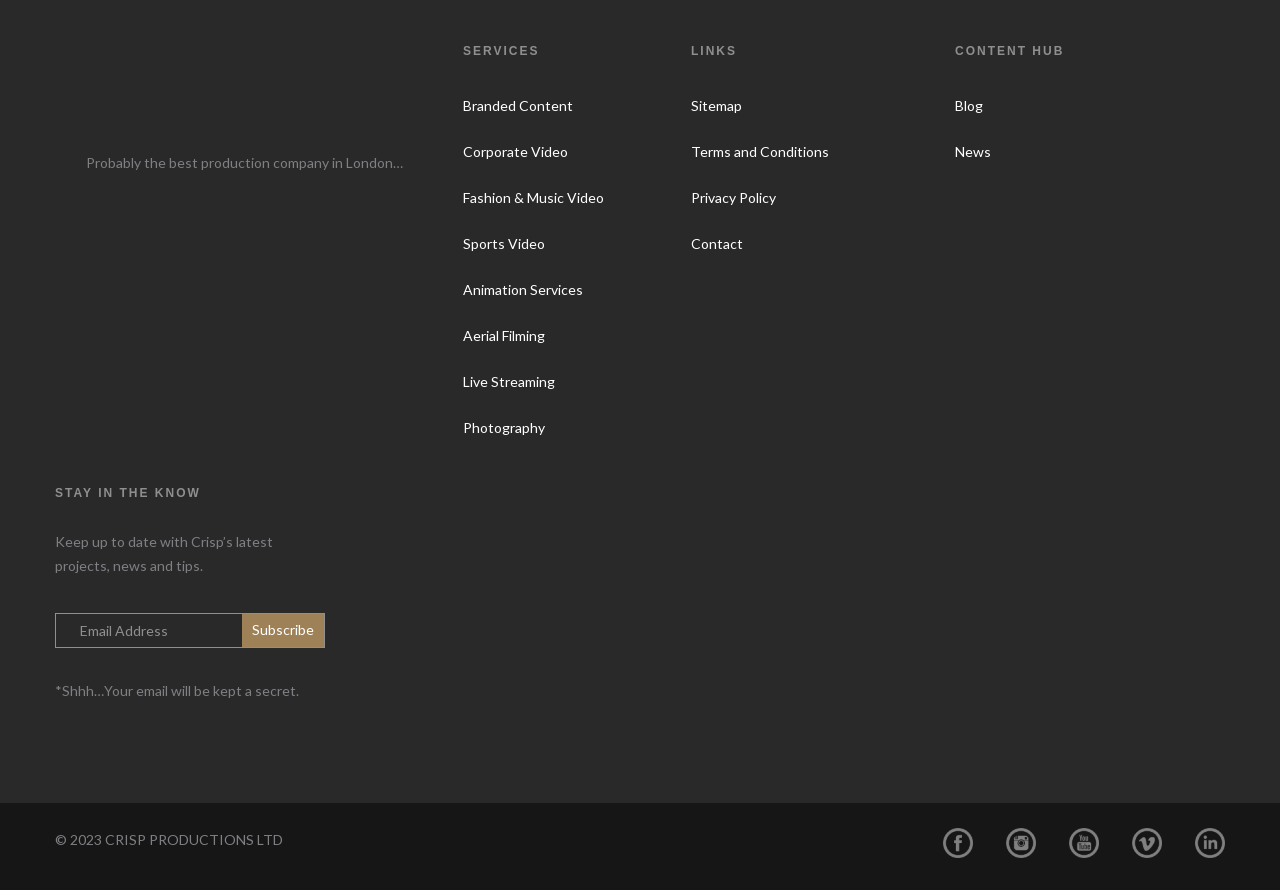Identify the bounding box for the described UI element. Provide the coordinates in (top-left x, top-left y, bottom-right x, bottom-right y) format with values ranging from 0 to 1: alt="Follow us on Vimeo"

[0.884, 0.949, 0.908, 0.968]